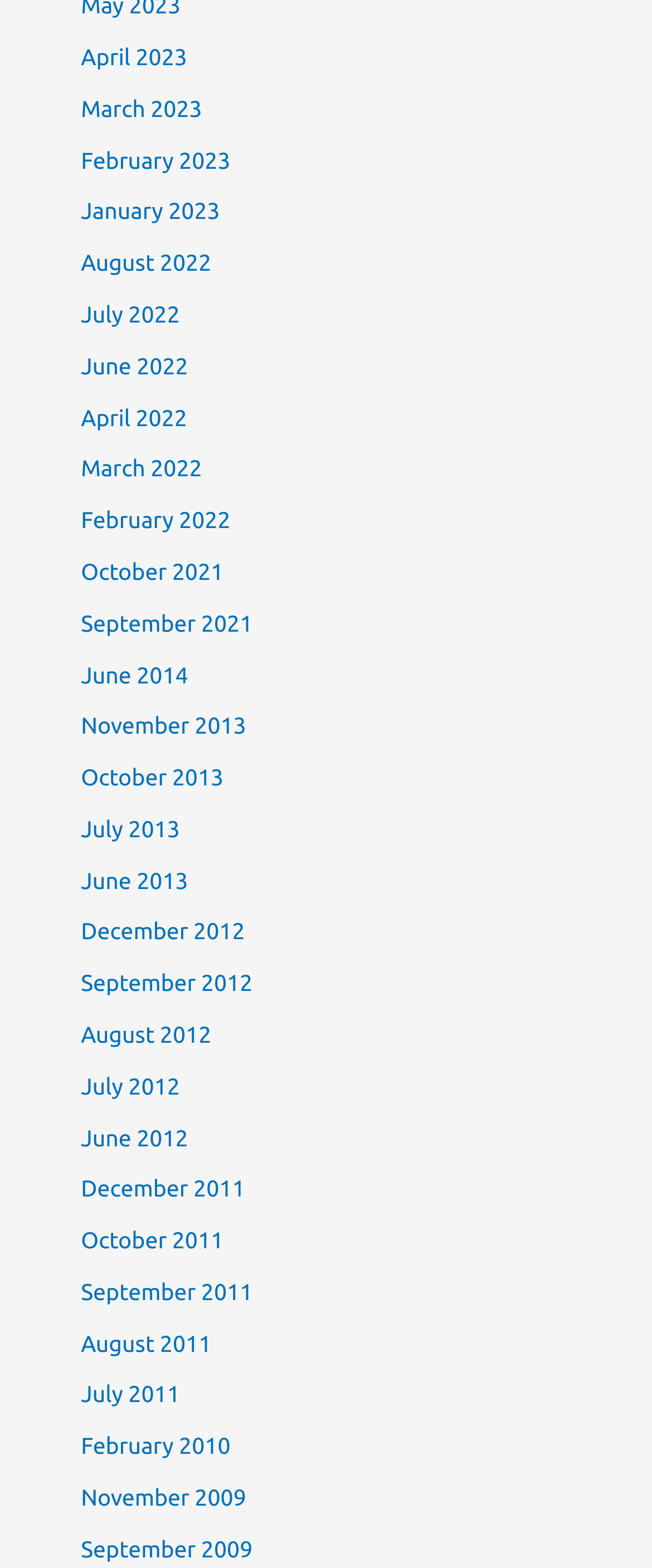What is the most recent month listed?
Please analyze the image and answer the question with as much detail as possible.

By examining the list of links, I found that the most recent month listed is April 2023, which is the first link in the list.